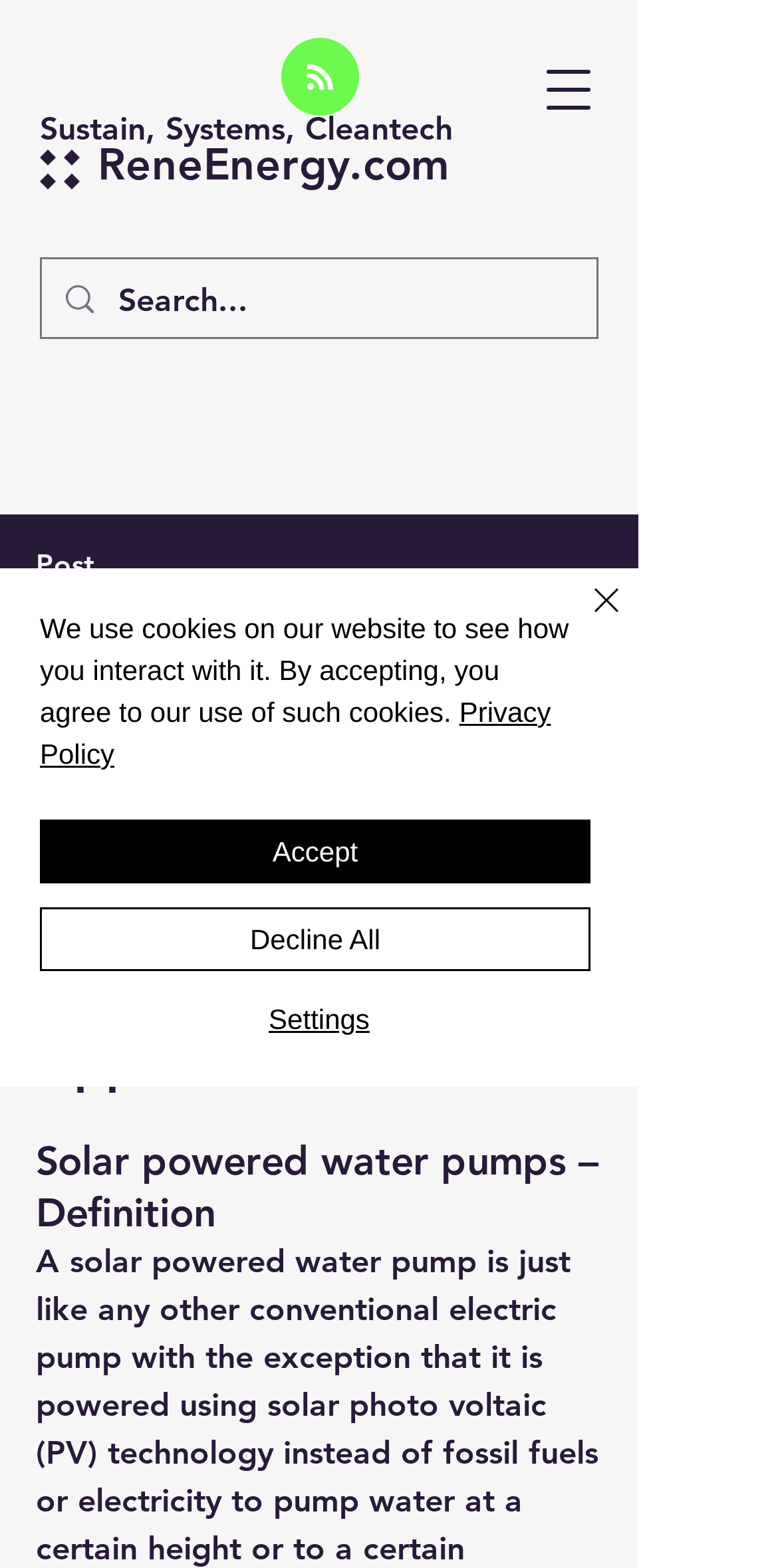Pinpoint the bounding box coordinates of the element you need to click to execute the following instruction: "Search for something". The bounding box should be represented by four float numbers between 0 and 1, in the format [left, top, right, bottom].

[0.152, 0.166, 0.669, 0.219]